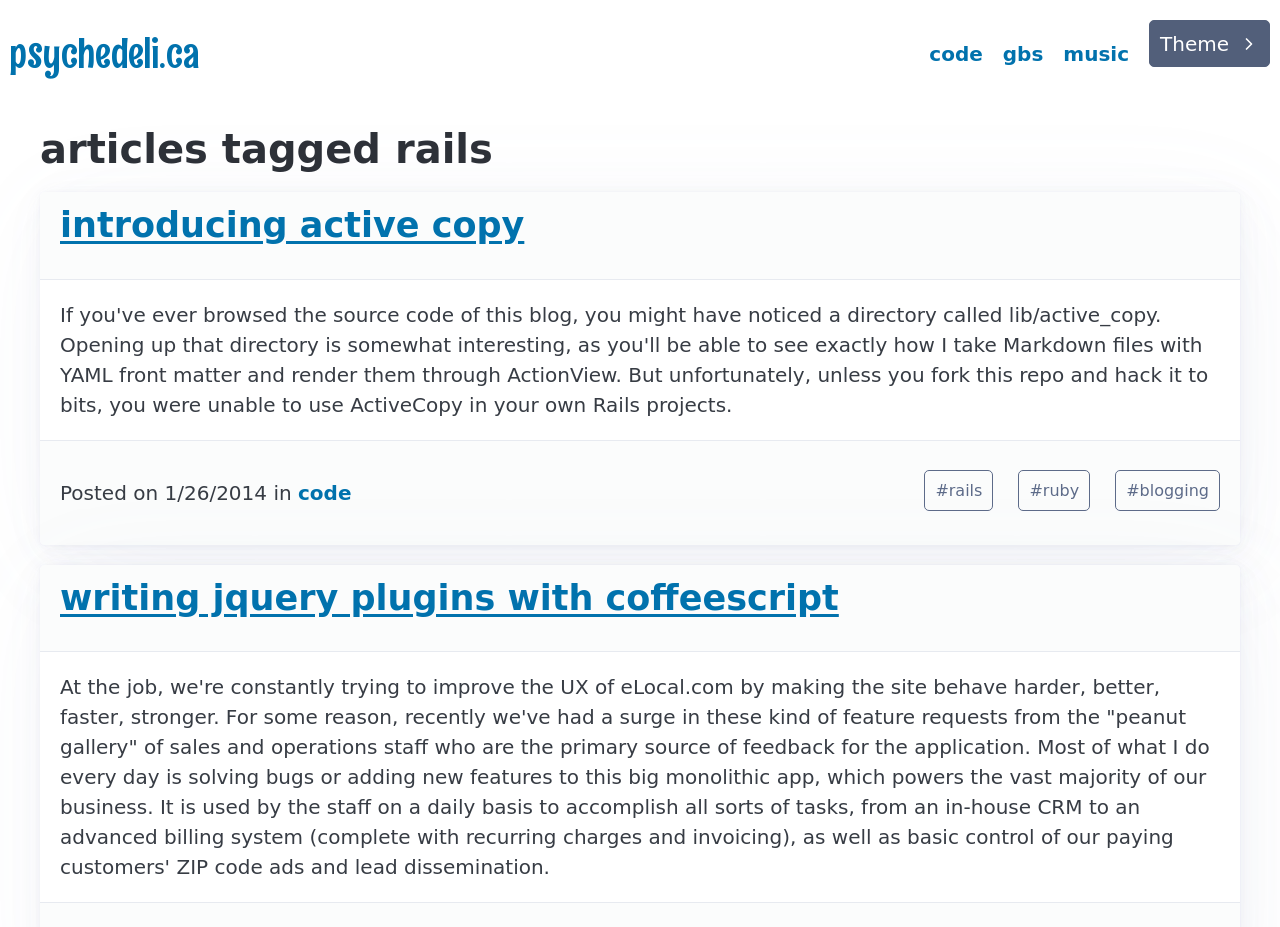Determine the bounding box coordinates of the clickable element to achieve the following action: 'go to code'. Provide the coordinates as four float values between 0 and 1, formatted as [left, top, right, bottom].

[0.718, 0.031, 0.776, 0.085]